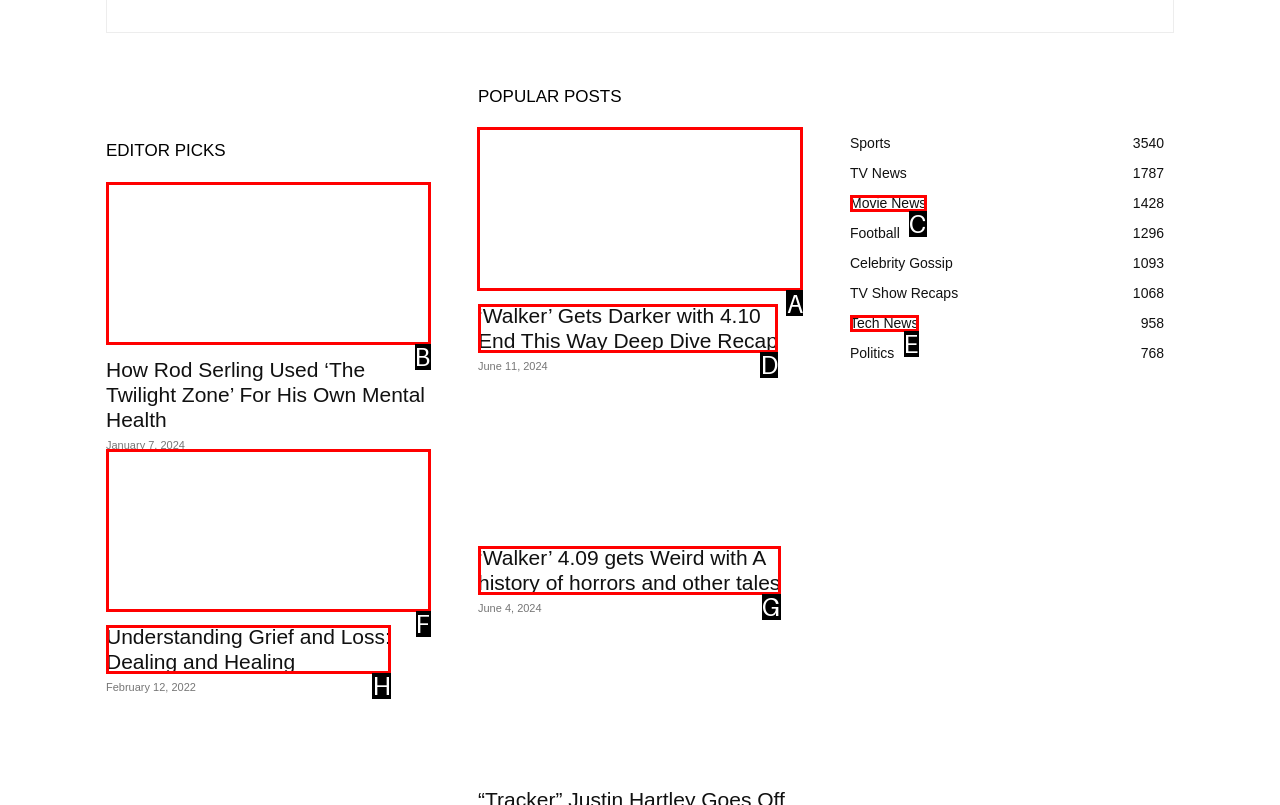Tell me which letter corresponds to the UI element that should be clicked to fulfill this instruction: View post about Walker episode 4.10
Answer using the letter of the chosen option directly.

A